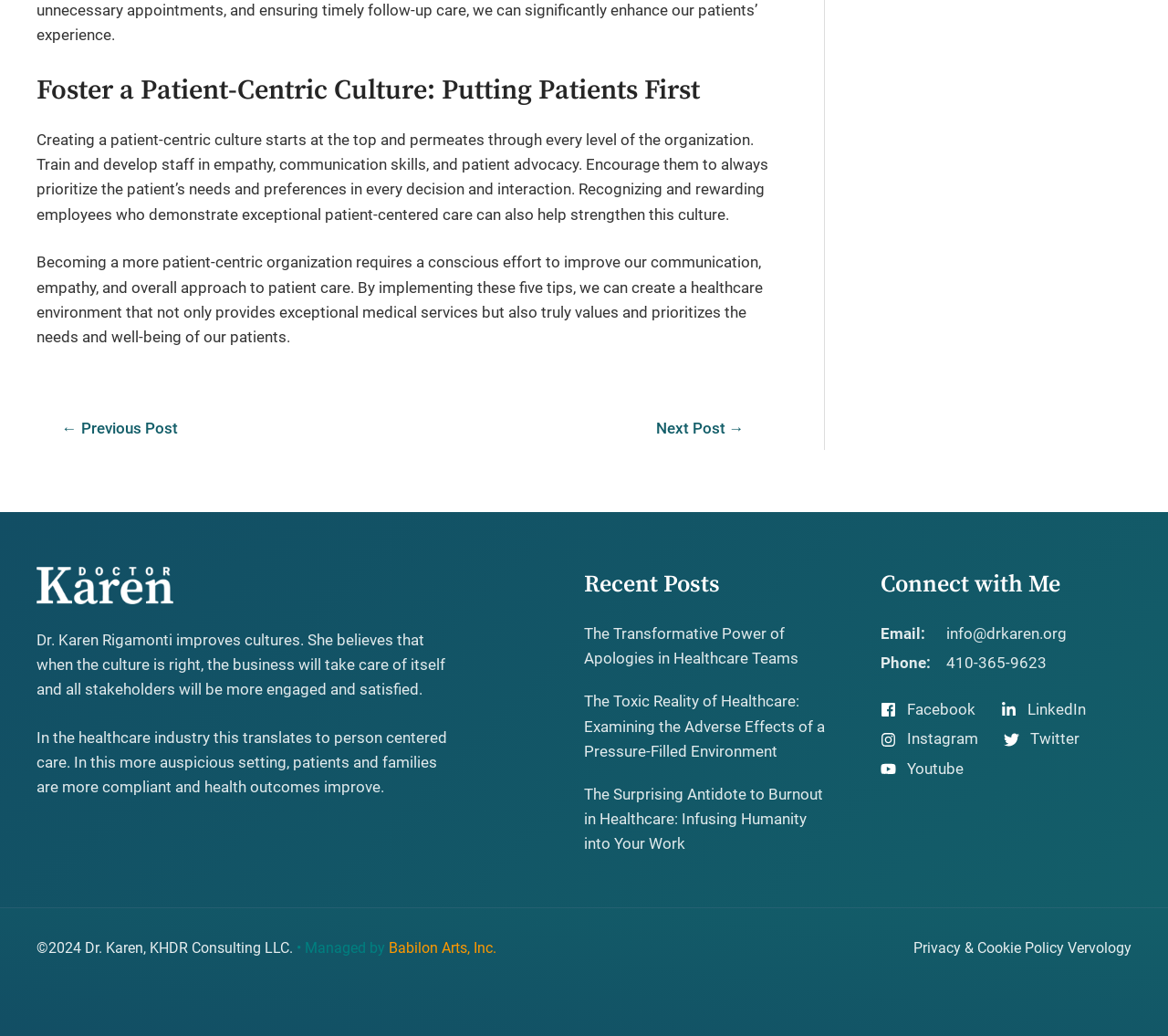What social media platforms can you connect with Dr. Karen on?
Answer the question with as much detail as you can, using the image as a reference.

The social media platforms where you can connect with Dr. Karen are Facebook, LinkedIn, Instagram, Twitter, and YouTube, which are listed in the footer section of the webpage with corresponding icons and links.